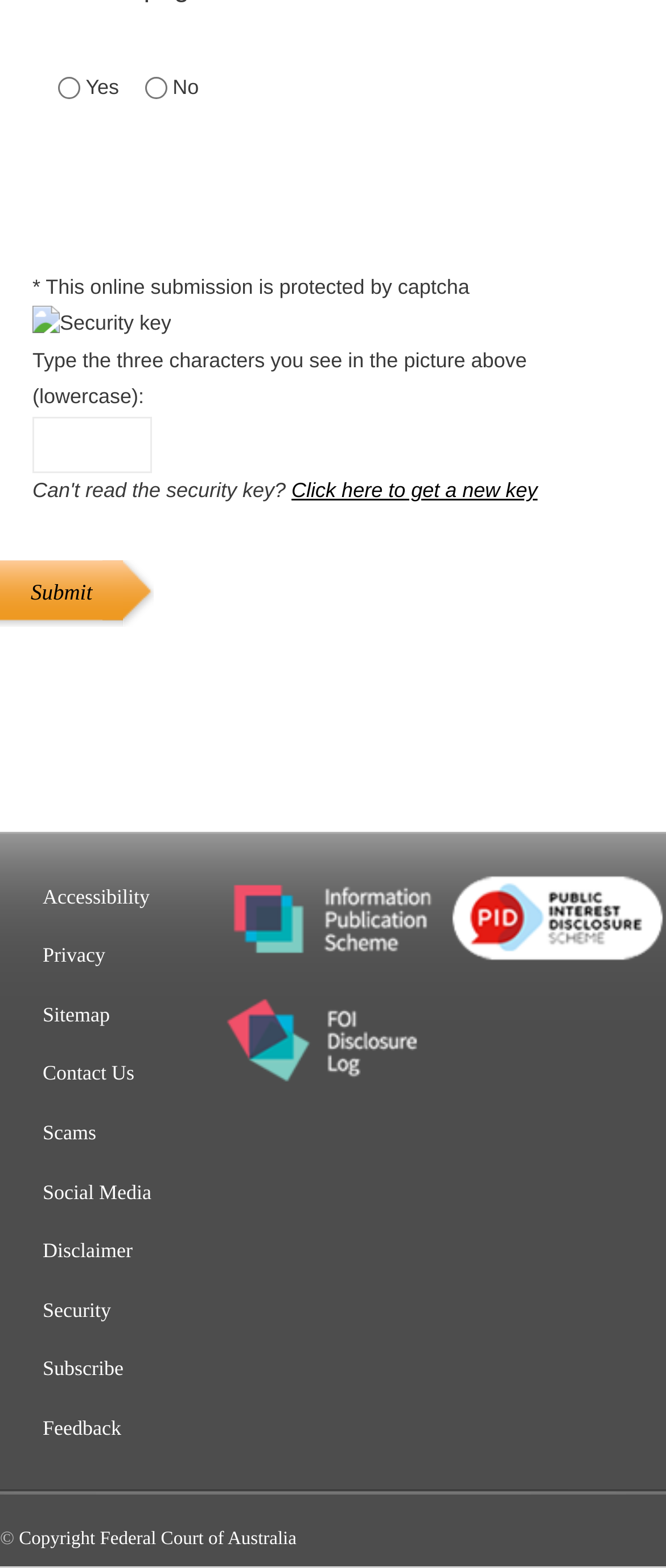Please identify the bounding box coordinates of where to click in order to follow the instruction: "Click on 'Accessibility'".

[0.064, 0.564, 0.225, 0.579]